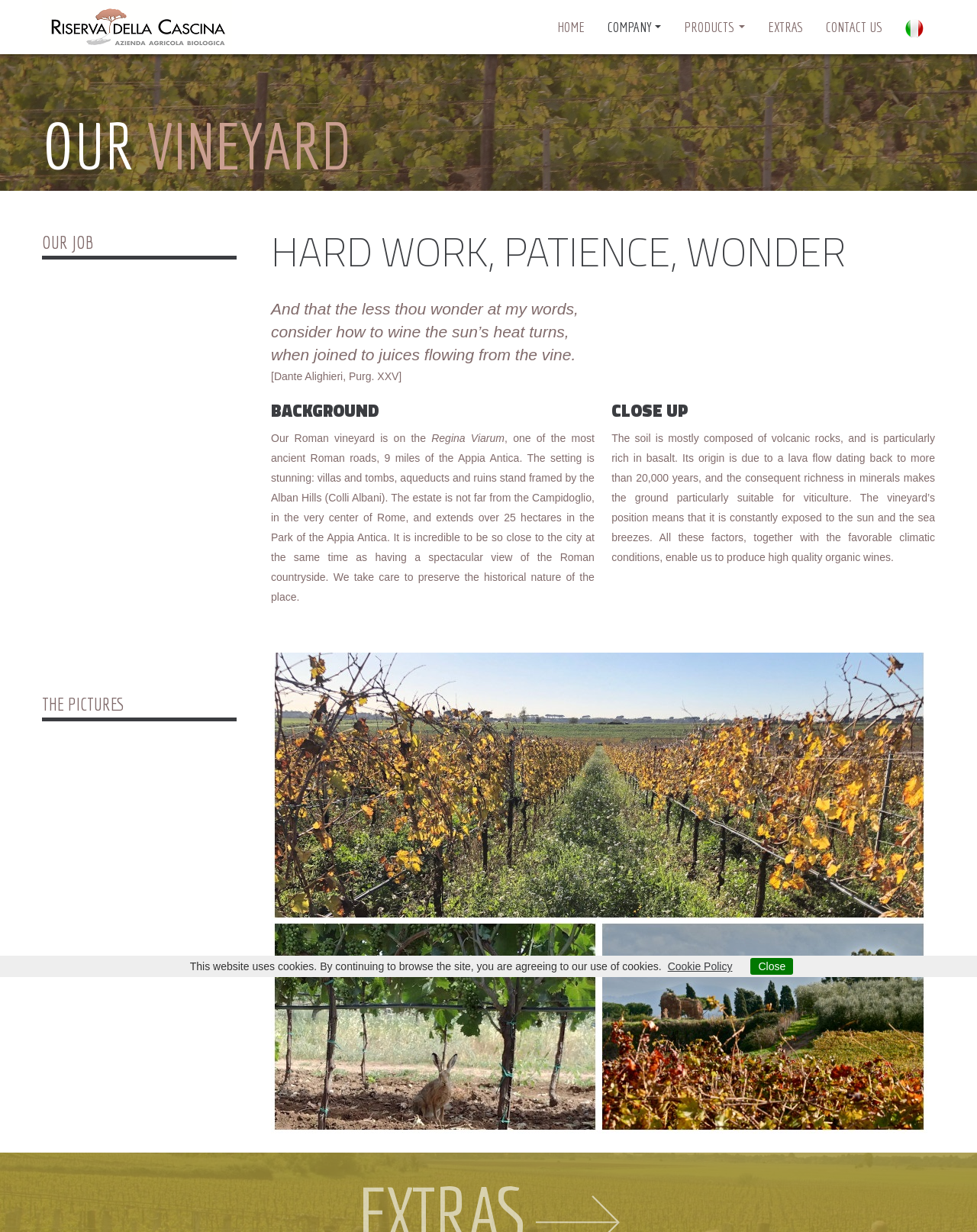What type of rocks is the soil composed of?
Answer with a single word or short phrase according to what you see in the image.

Volcanic rocks